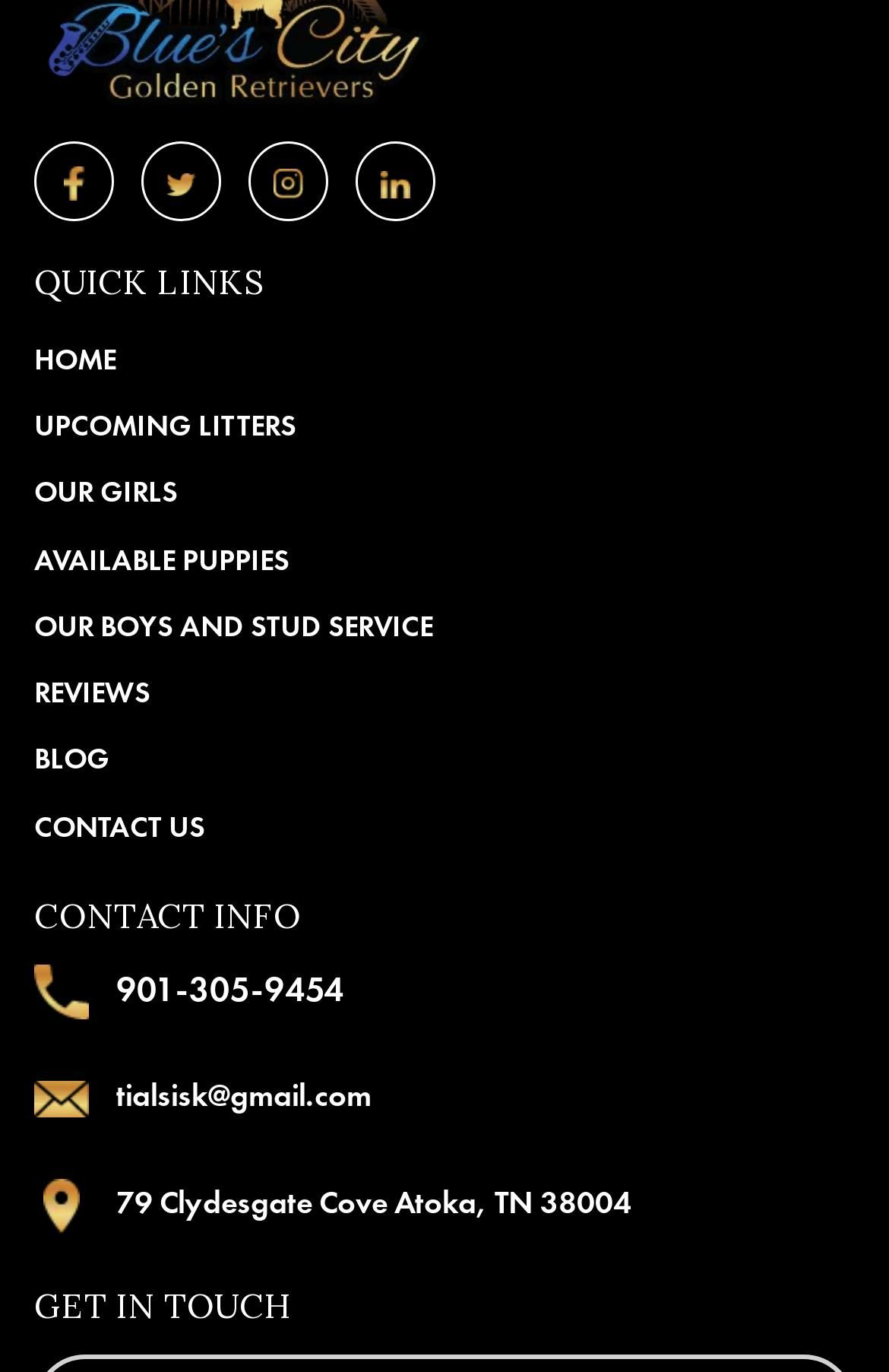Provide a one-word or brief phrase answer to the question:
What is the logo of the website?

Logo